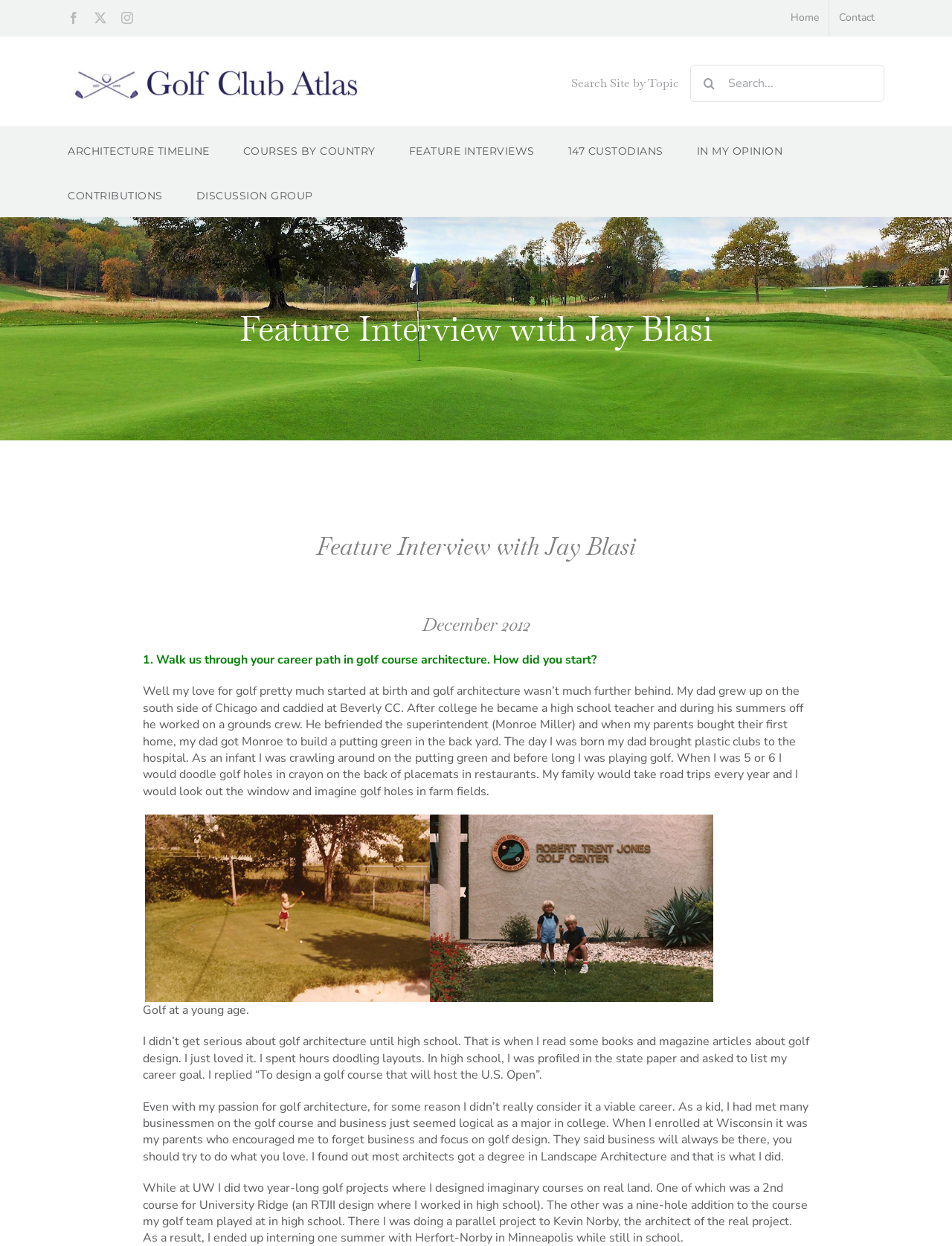Using the provided element description: "IN MY OPINION", determine the bounding box coordinates of the corresponding UI element in the screenshot.

[0.732, 0.102, 0.822, 0.138]